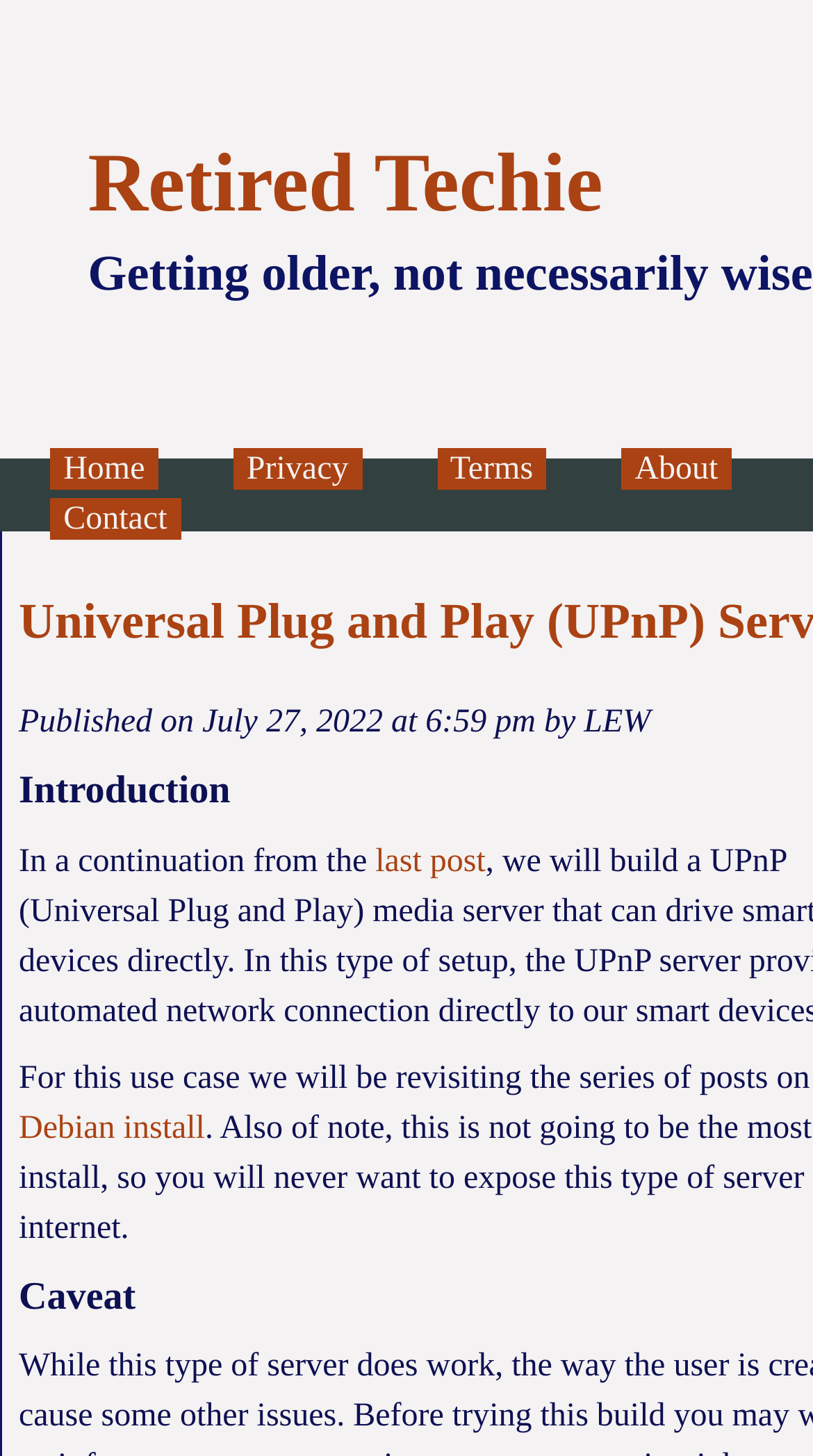How many sentences are in the article preview?
Can you give a detailed and elaborate answer to the question?

I found two StaticText elements with text 'In a continuation from the' and 'last post', which are likely part of the article preview and form two sentences.